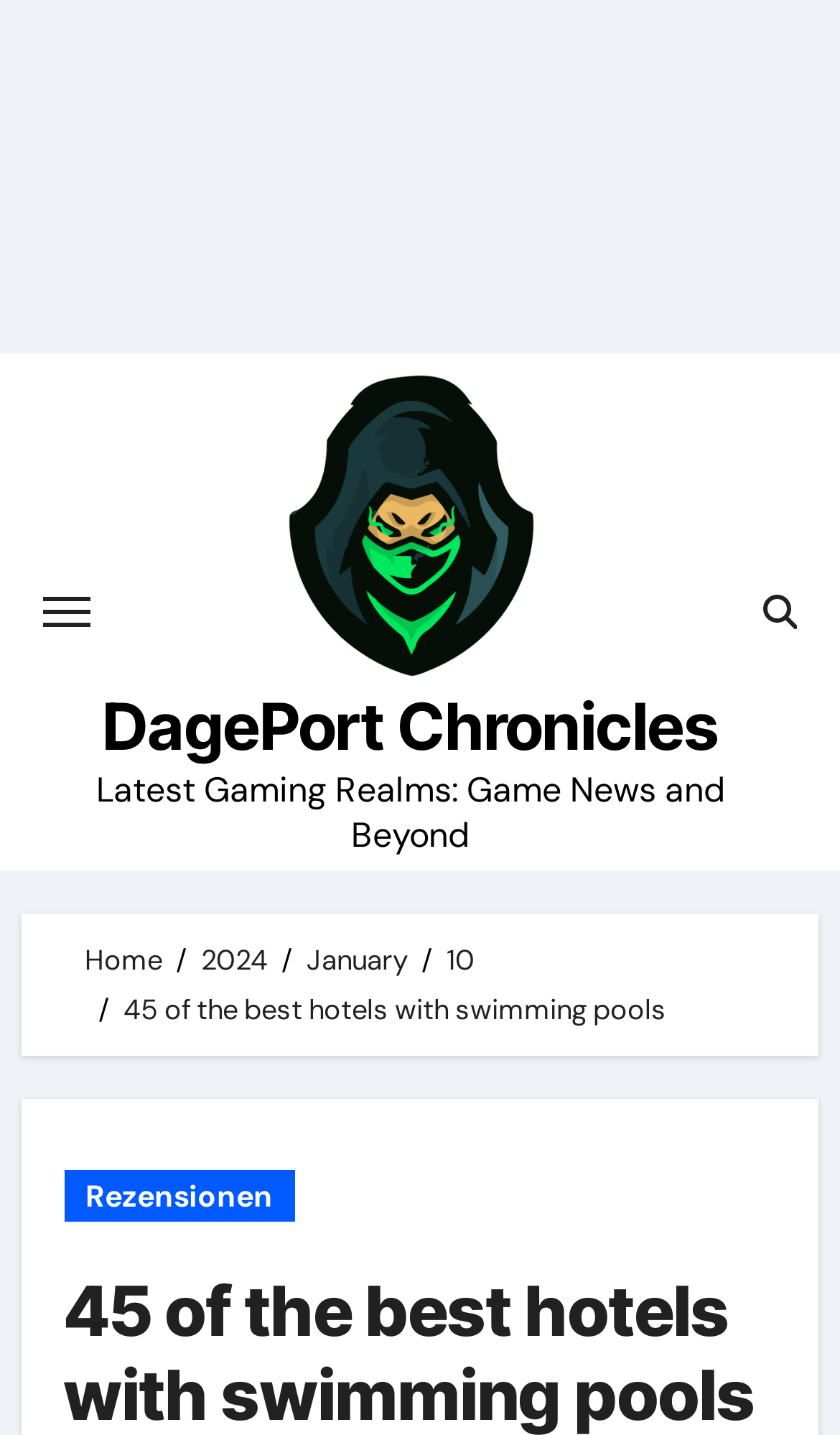What is the current page about?
Offer a detailed and full explanation in response to the question.

I inferred the answer by analyzing the static text element '45 of the best hotels with swimming pools' which suggests that the current page is about listing hotels with swimming pools.